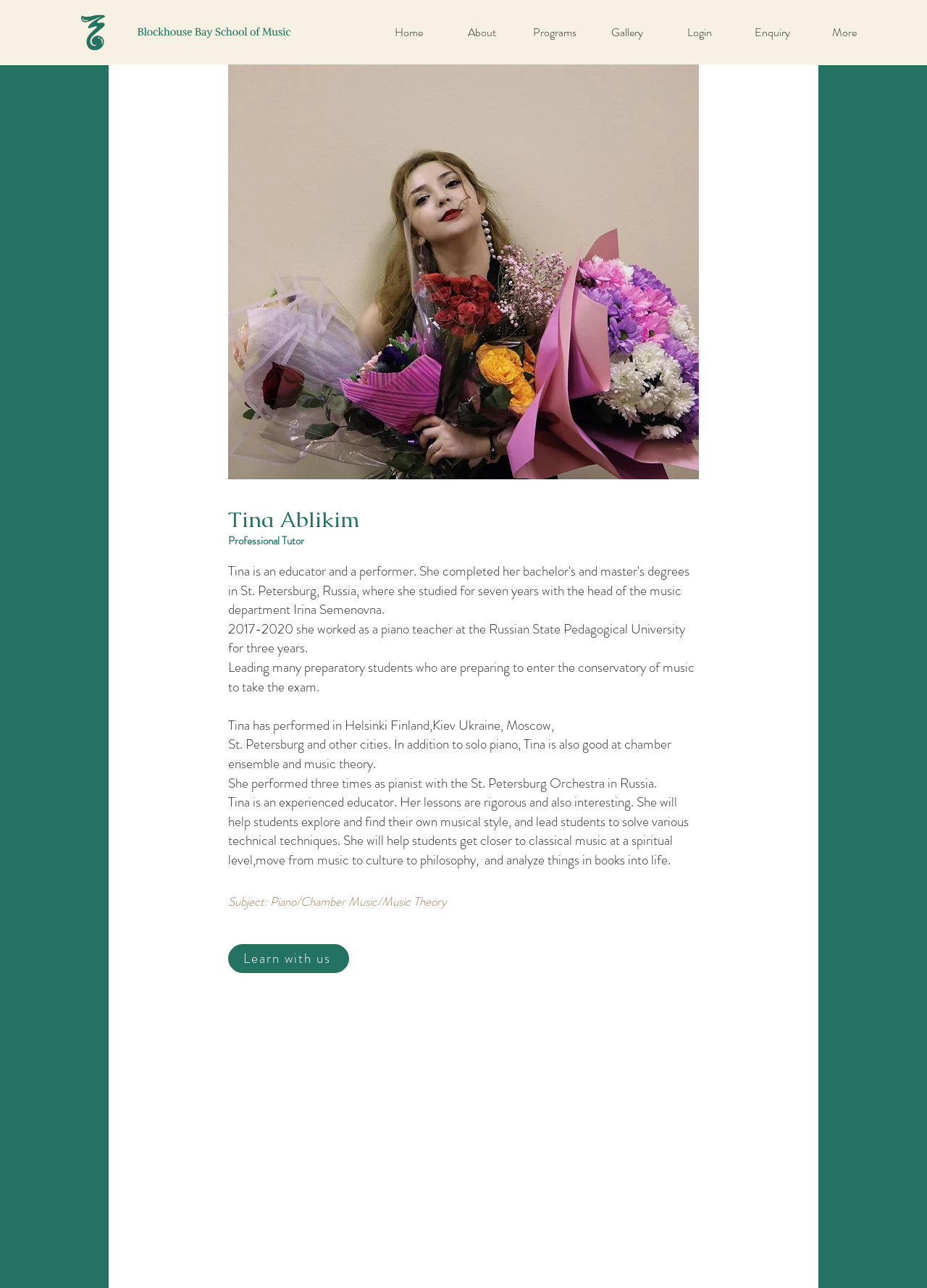Find the bounding box coordinates for the area that should be clicked to accomplish the instruction: "View the 'Latest Reviews'".

None